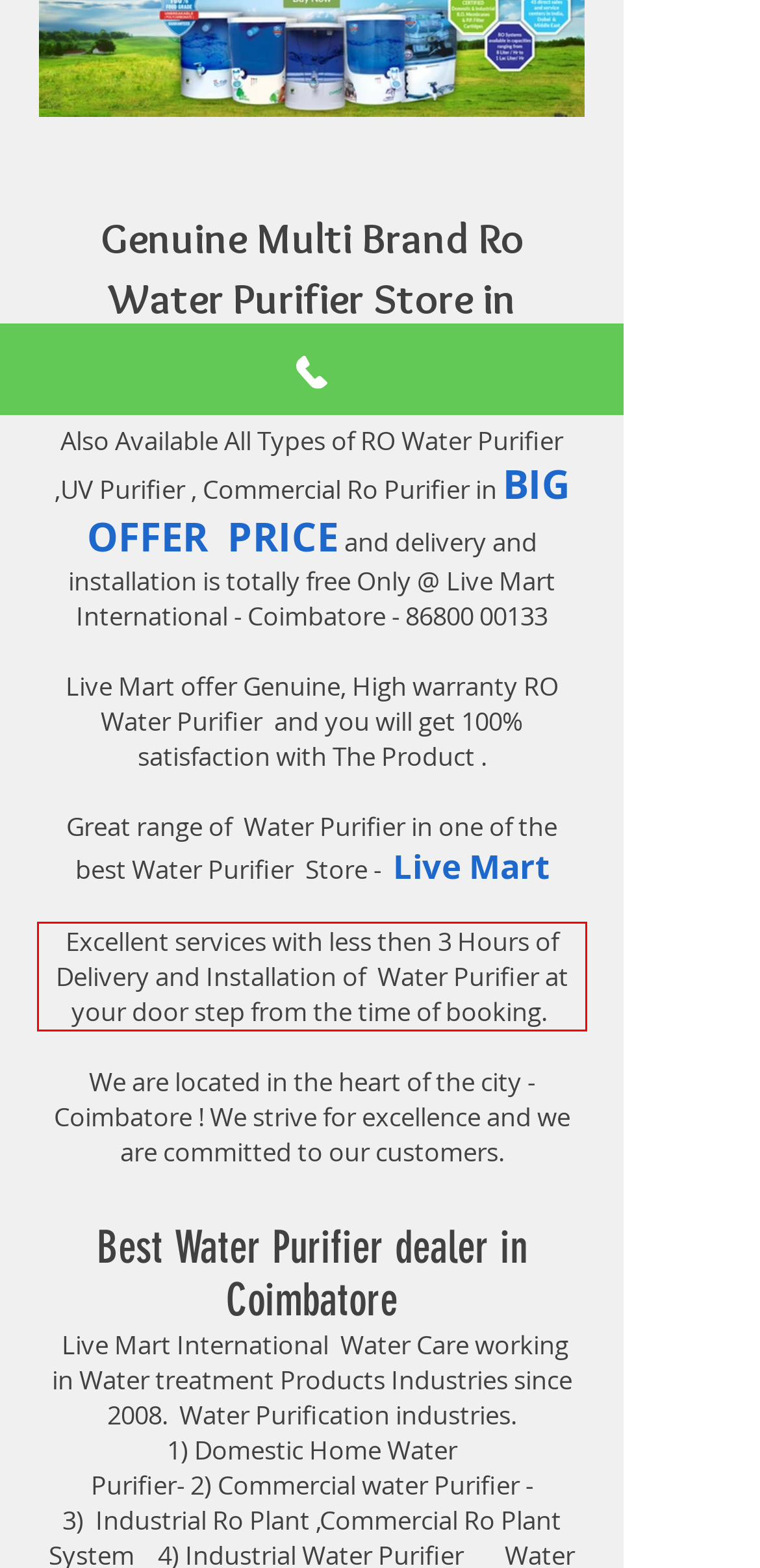You are provided with a webpage screenshot that includes a red rectangle bounding box. Extract the text content from within the bounding box using OCR.

Excellent services with less then 3 Hours of Delivery and Installation of Water Purifier at your door step from the time of booking.